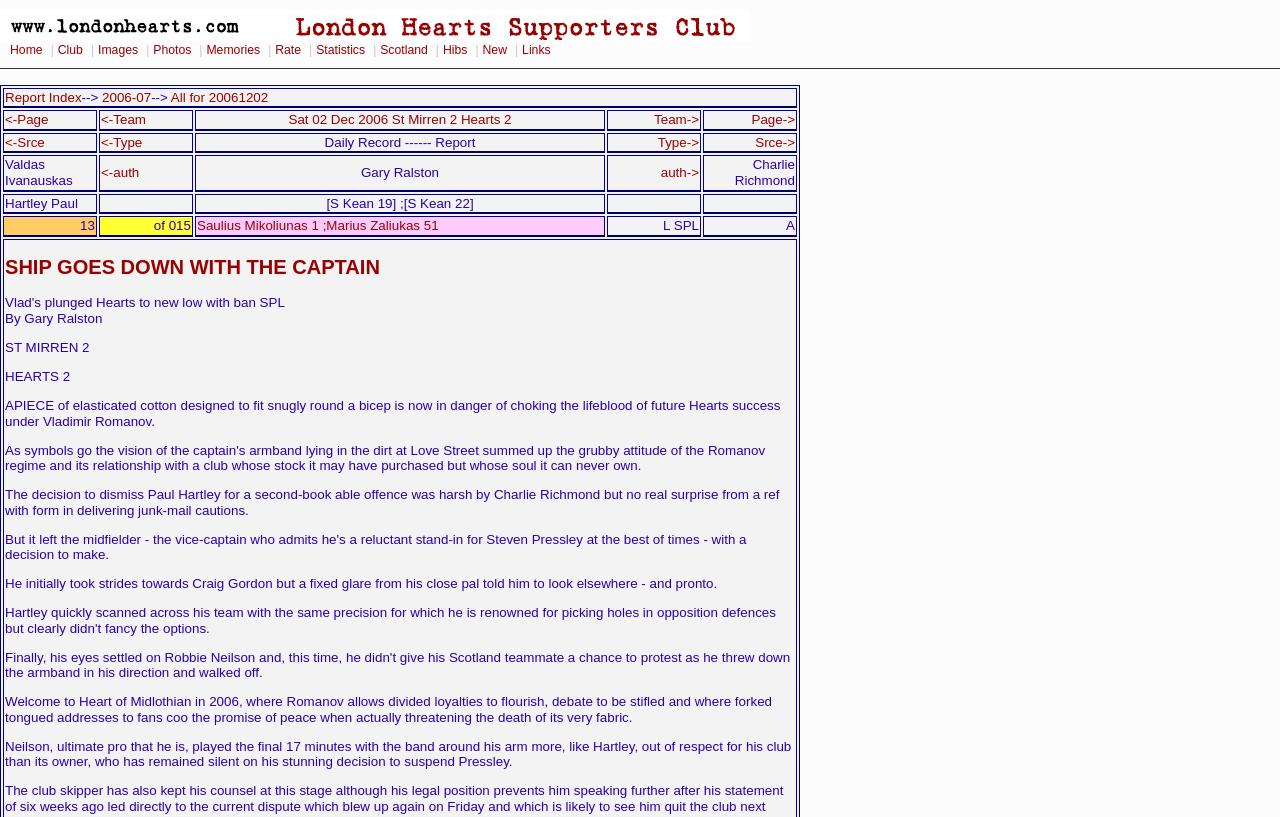Identify the bounding box coordinates of the area that should be clicked in order to complete the given instruction: "Click Team->". The bounding box coordinates should be four float numbers between 0 and 1, i.e., [left, top, right, bottom].

[0.511, 0.137, 0.546, 0.156]